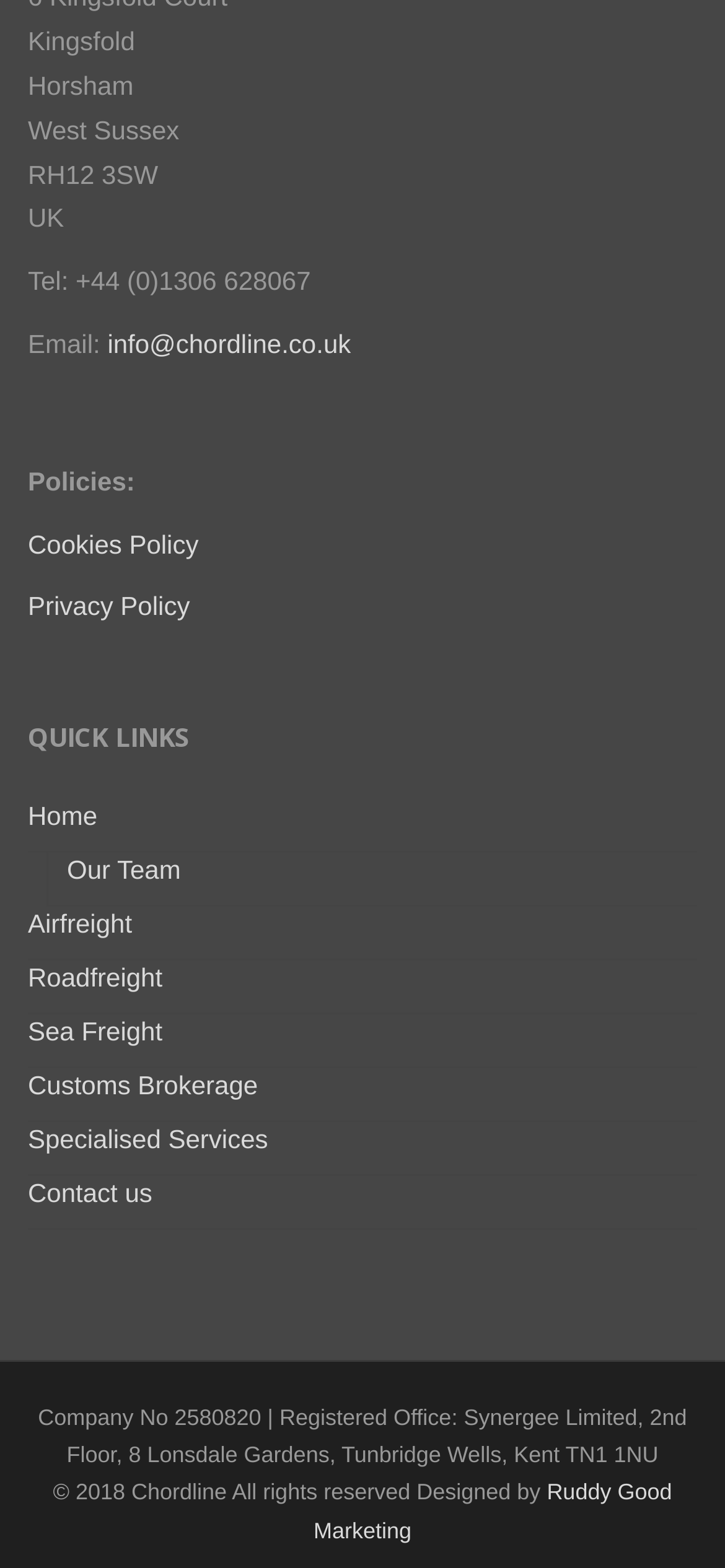What is the company's phone number?
Can you provide a detailed and comprehensive answer to the question?

The company's phone number can be found in the contact information section at the top of the webpage, where it is listed as 'Tel: +44 (0)1306 628067'.